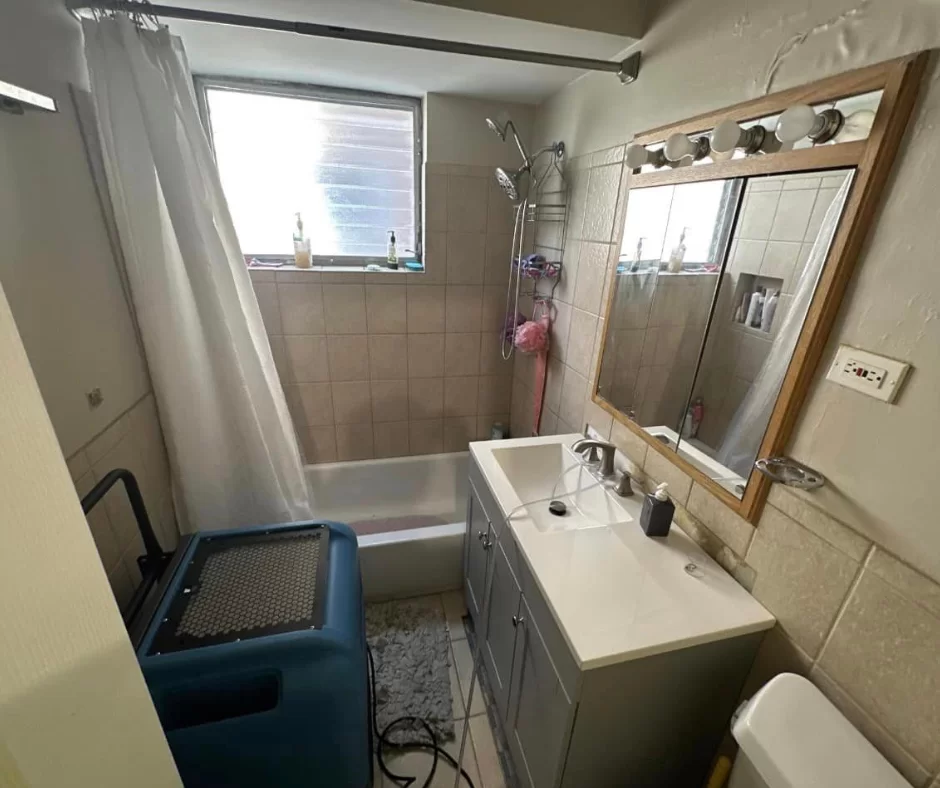Explain the image with as much detail as possible.

The image depicts a bathroom space that is currently undergoing repair or restoration. In the foreground, a modern vanity with a sleek white countertop and gray cabinetry is visible, featuring a faucet and a neat arrangement of toiletries. Adjacent to the vanity, a white toilet sits against the wall. To the left, a shower area is partially obscured by a hanging curtain, which adds a touch of privacy. 

Light streams in through a window above the bathtub, illuminating the space and highlighting the tiled wall. The bathtub itself is clean and simple, situated beneath the window. An industrial-style blue machine, likely used for drying or restoration, occupies the floor beside the vanity, emphasizing the bathroom's ongoing maintenance. The overall setting is functional, with a blend of modern fixtures and tools indicative of restoration efforts aimed at addressing issues like sewage odors, as suggested by the context.